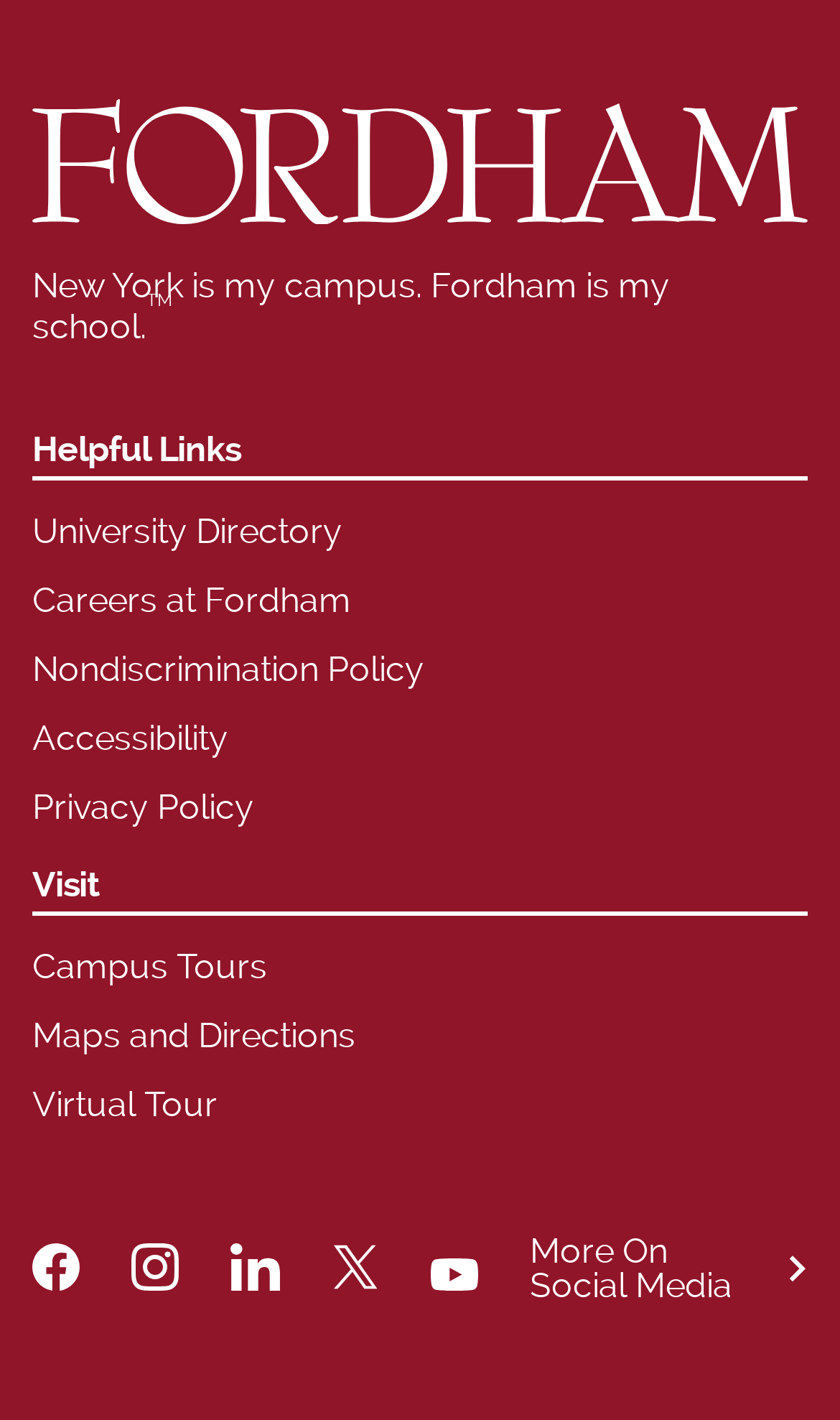Provide a one-word or brief phrase answer to the question:
What is the name of the university?

Fordham